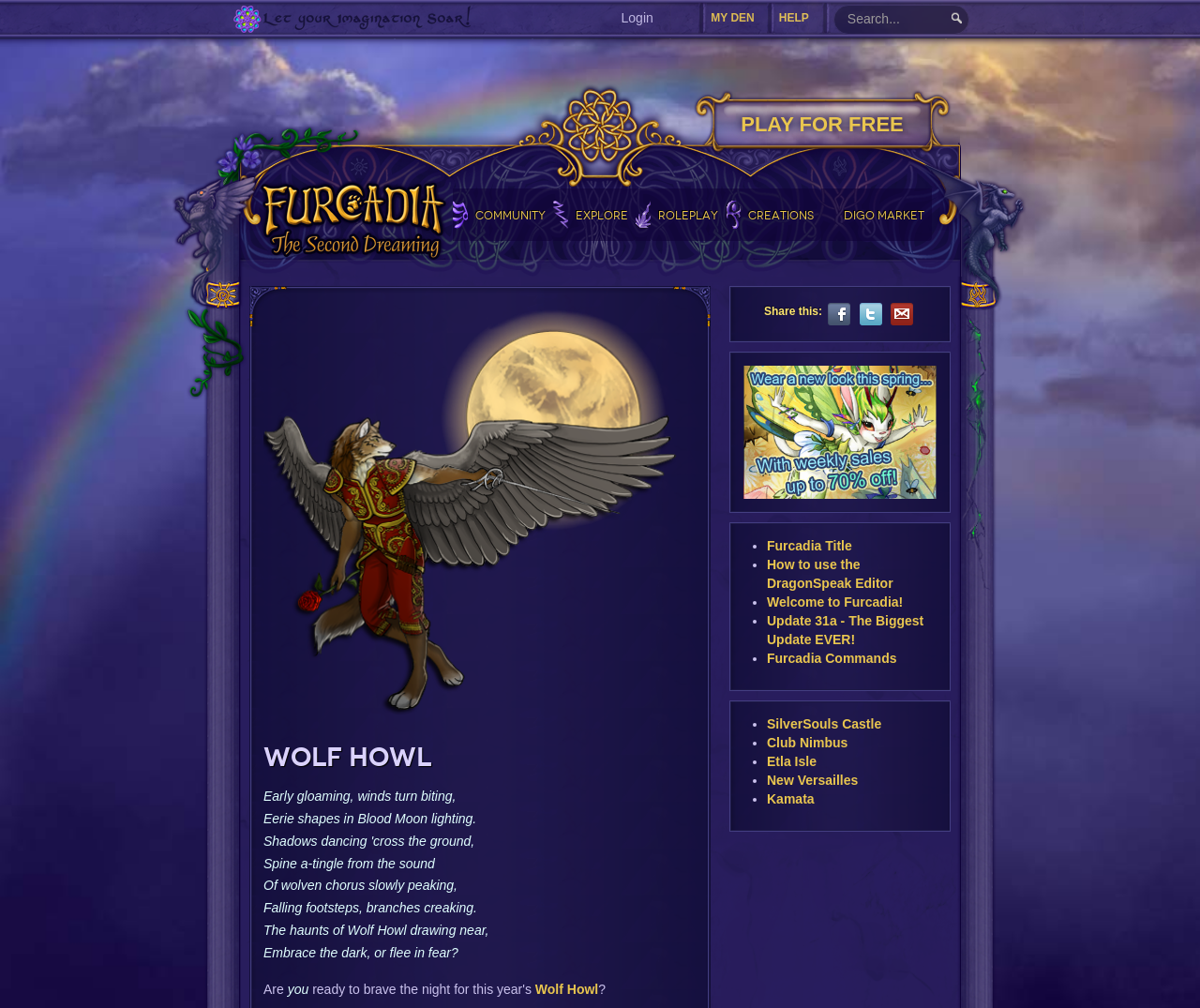Determine the bounding box for the UI element described here: "title="whatsapp"".

None